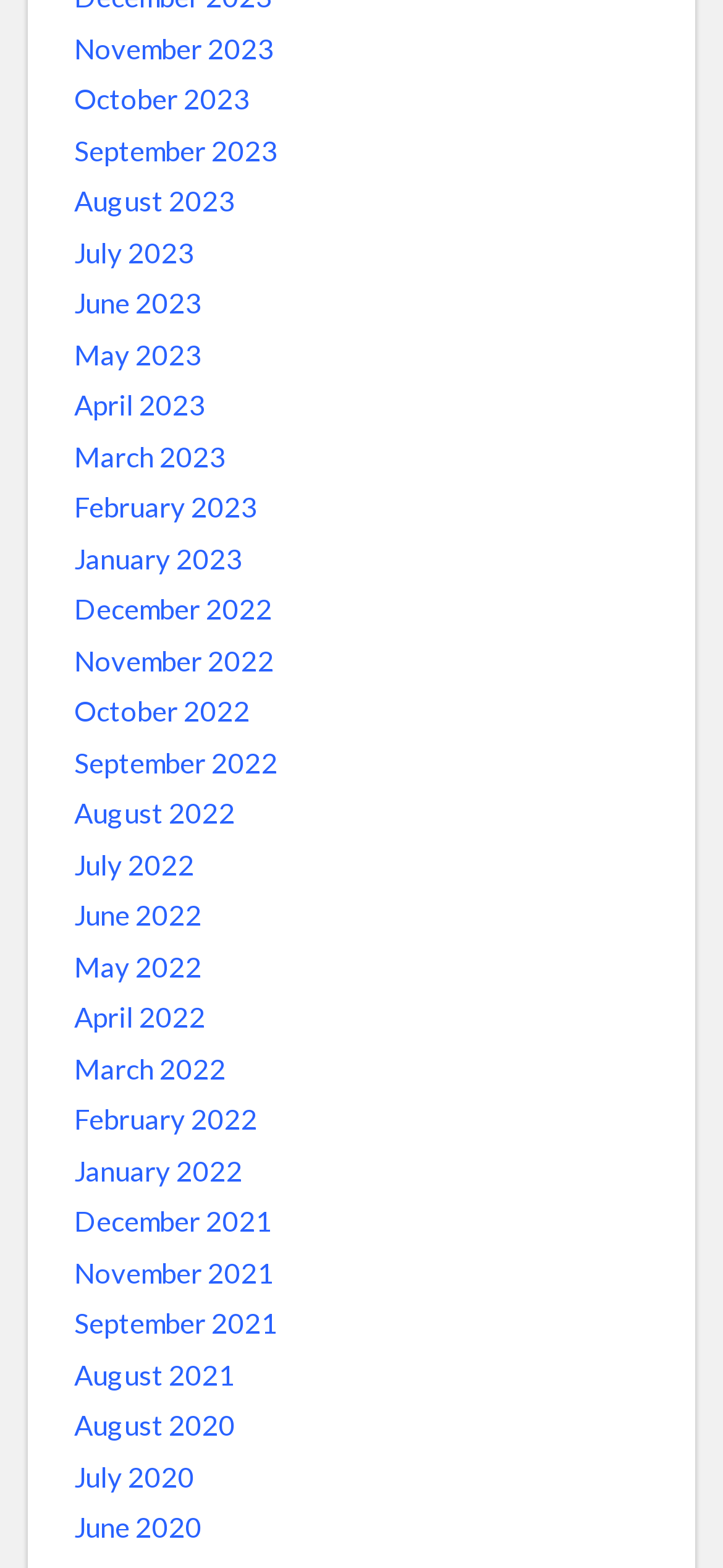Please identify the bounding box coordinates of the element's region that I should click in order to complete the following instruction: "View October 2022". The bounding box coordinates consist of four float numbers between 0 and 1, i.e., [left, top, right, bottom].

[0.103, 0.44, 0.346, 0.467]